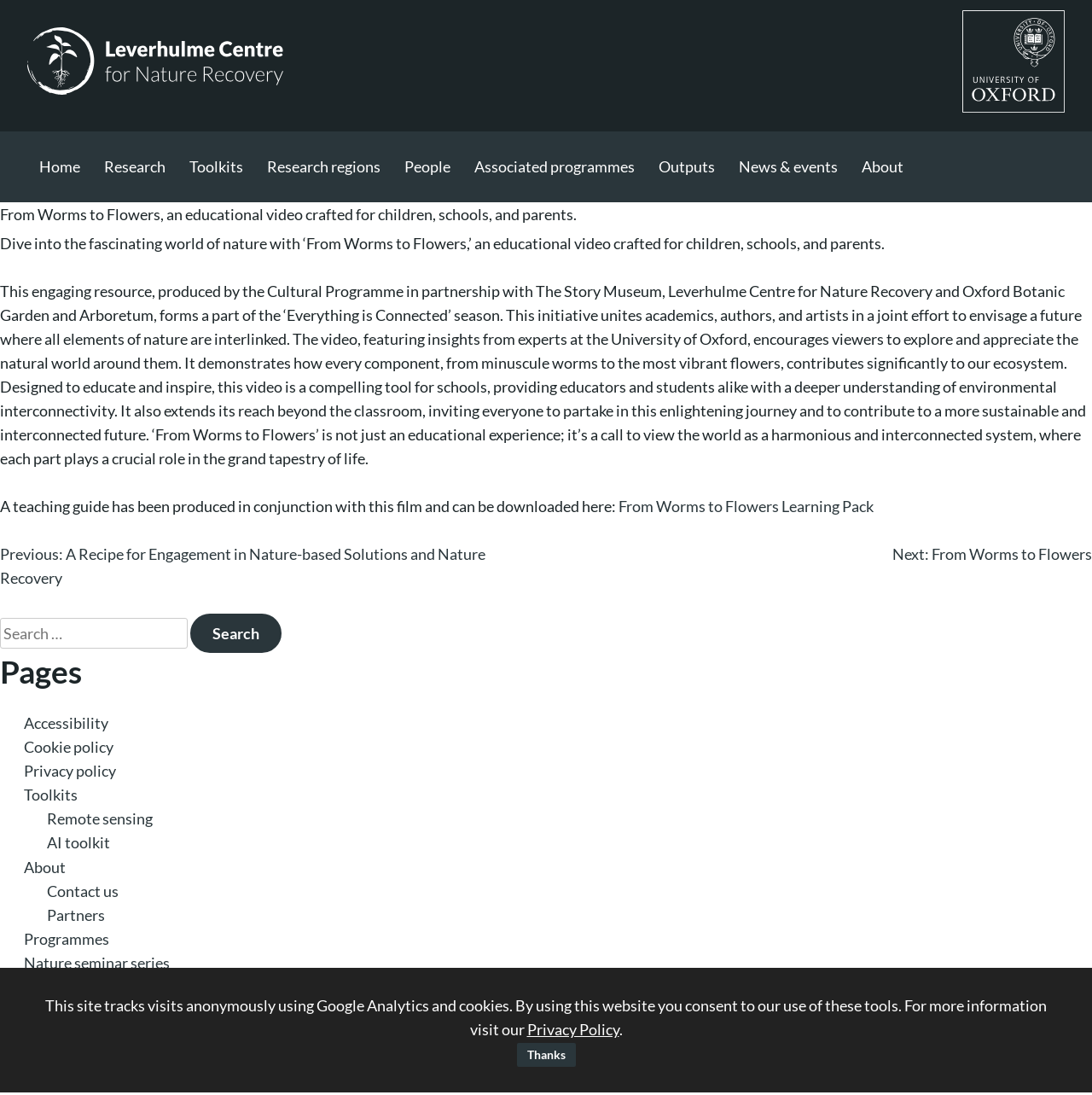Detail the various sections and features of the webpage.

The webpage is about the Leverhulme Centre for Nature Recovery, featuring an educational video called "From Worms to Flowers" crafted for children, schools, and parents. At the top left corner, there is a light-colored logo of the Leverhulme Centre for Nature Recovery, and at the top right corner, there is an Oxford University logo with an emblem. 

Below the logos, there is a navigation menu with links to different sections of the website, including "Home", "Research", "Toolkits", "Research regions", "People", "Associated programmes", "Outputs", "News & events", and "About". 

The main content of the webpage is an article about the educational video "From Worms to Flowers", which is part of the "Everything is Connected" Cultural Programme. The article describes the video as a resource that encourages viewers to explore and appreciate the natural world, demonstrating how every component, from worms to flowers, contributes significantly to our ecosystem. 

There is a teaching guide available for download, which can be accessed through a link. Below the article, there are links to previous and next posts, as well as a search bar where users can search for specific content. 

At the bottom of the webpage, there are several sections, including "Pages" with links to various pages on the website, such as "Accessibility", "Cookie policy", and "Privacy policy". There are also links to "Toolkits", "Remote sensing", "AI toolkit", and other related topics. Additionally, there are links to "About", "Contact us", "Partners", and "Programmes", as well as "Nature seminar series", "Outputs", "News & events", "Past events", "Case studies", and "People". 

Finally, at the very bottom of the webpage, there is a notice about the website tracking visits anonymously using Google Analytics and cookies, with a link to the "Privacy Policy" page.